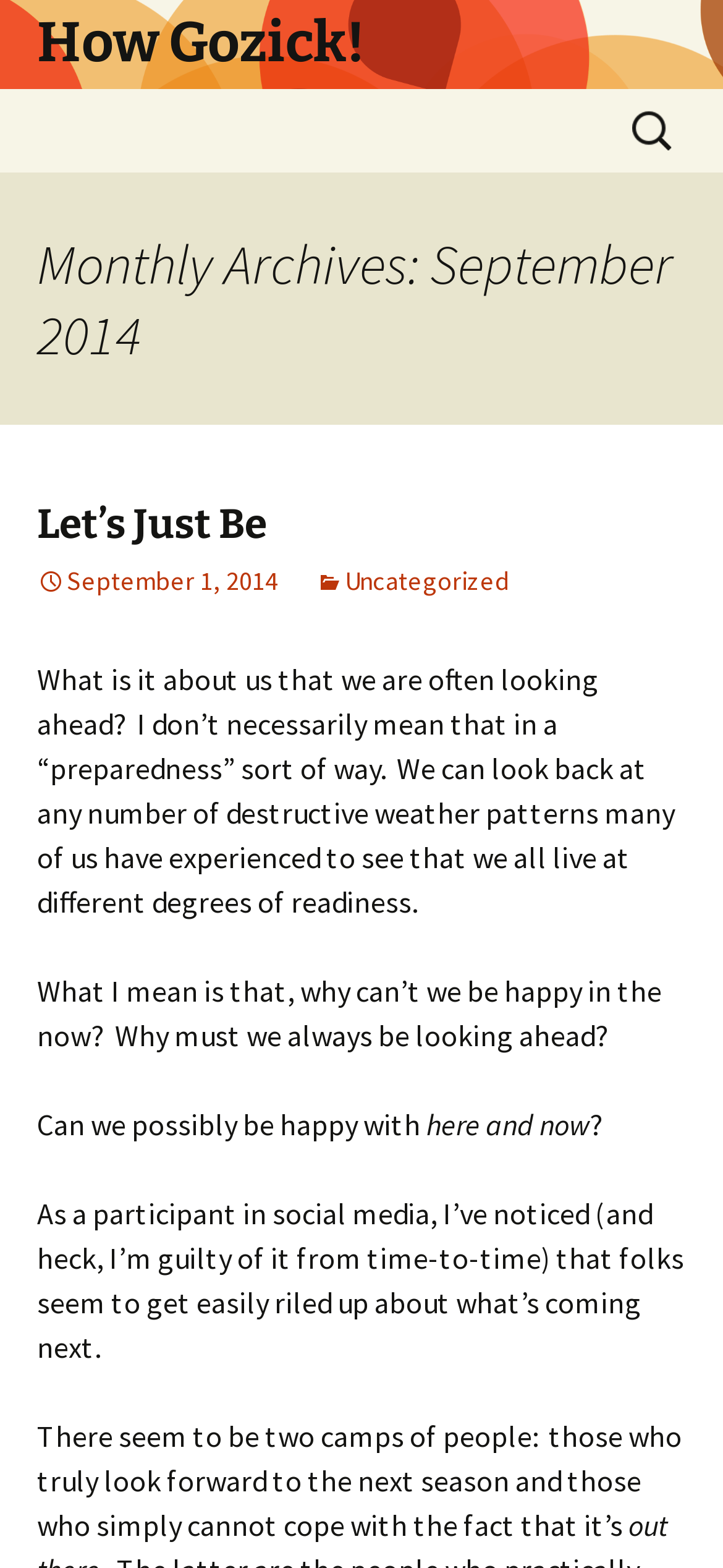What is the title of the first article?
Based on the image, respond with a single word or phrase.

Let’s Just Be